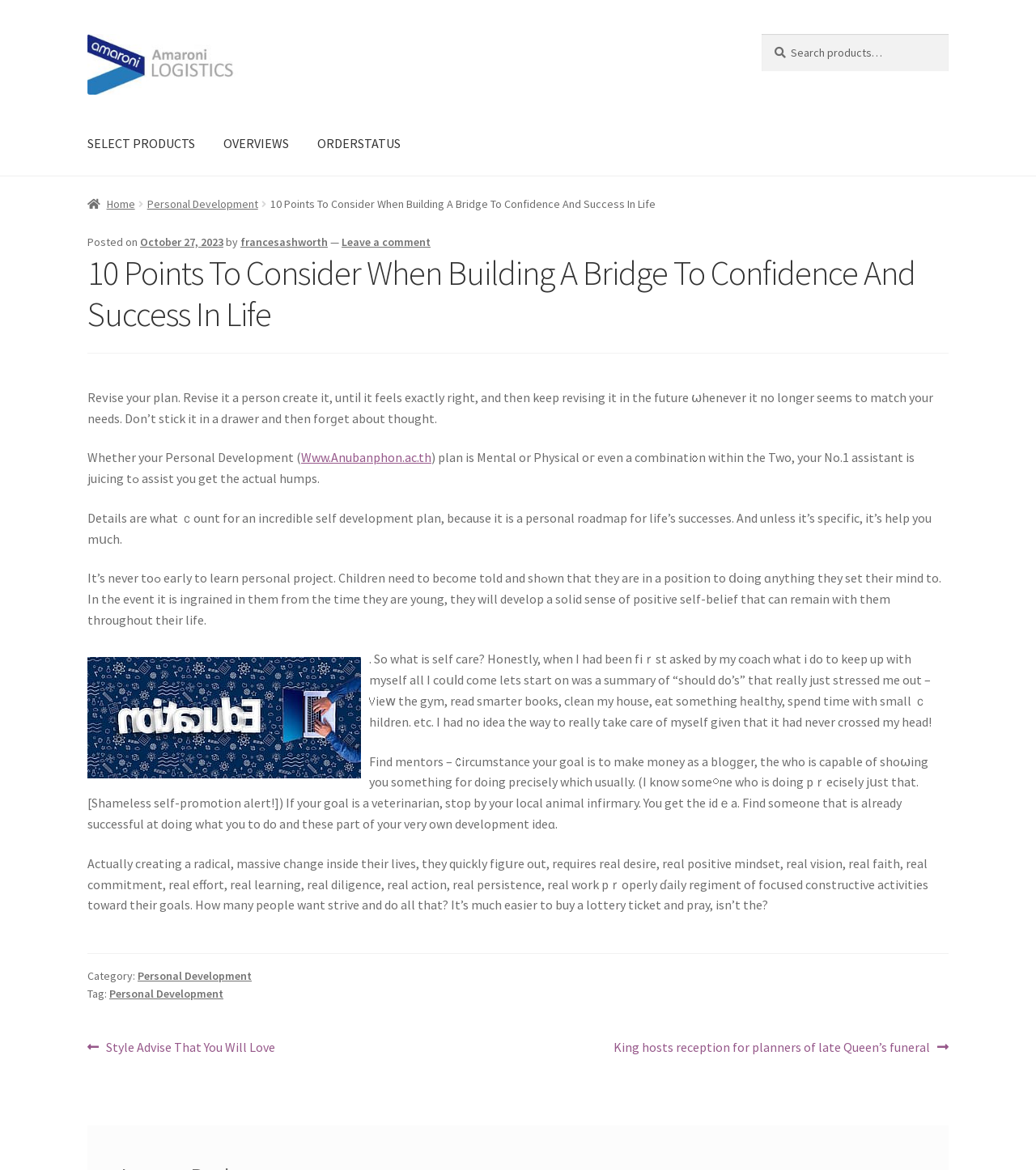Please find and report the bounding box coordinates of the element to click in order to perform the following action: "View the next post". The coordinates should be expressed as four float numbers between 0 and 1, in the format [left, top, right, bottom].

[0.592, 0.886, 0.916, 0.904]